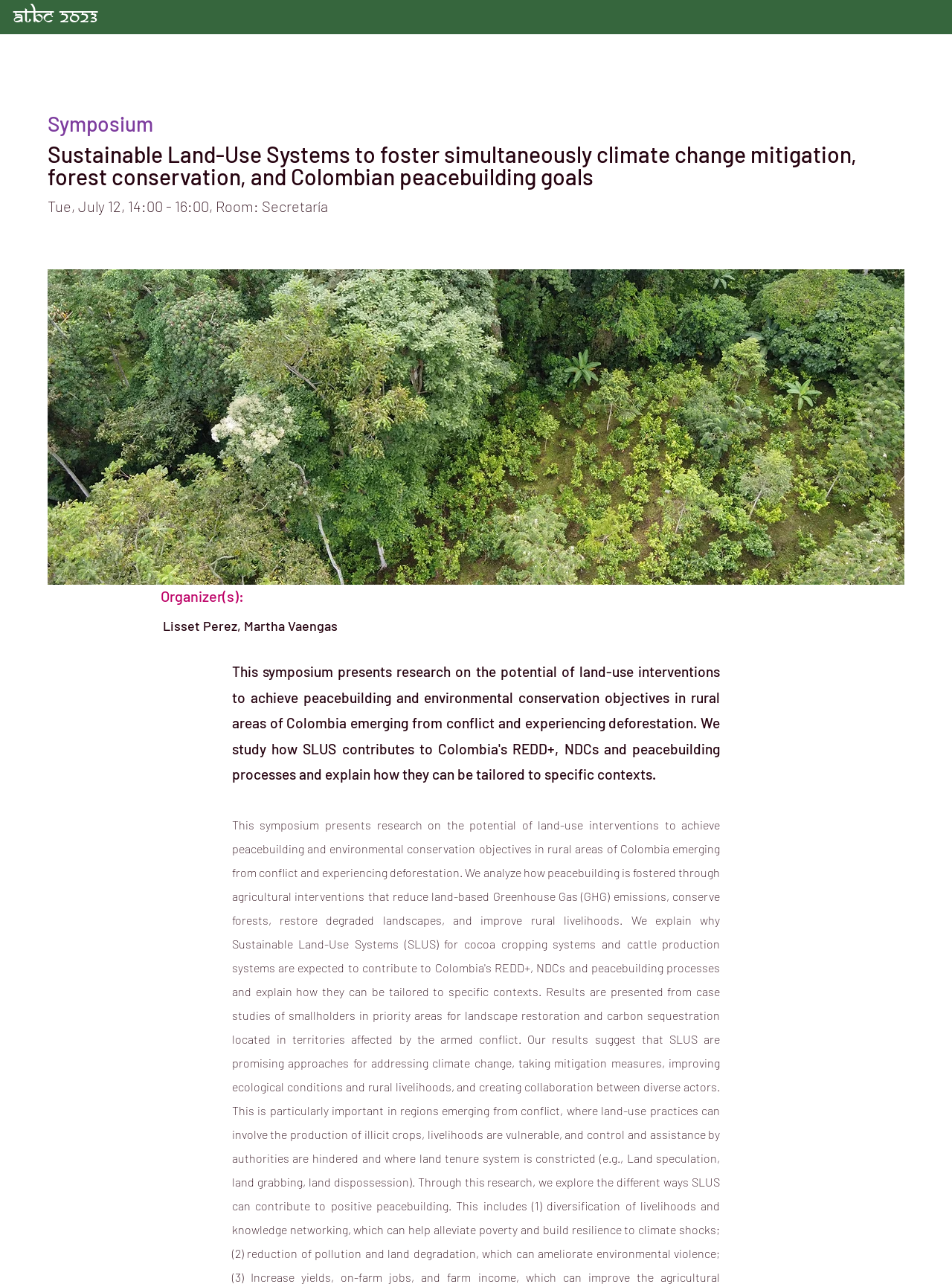Please give a concise answer to this question using a single word or phrase: 
Who are the organizers of the symposium?

Lisset Perez, Martha Vaengas